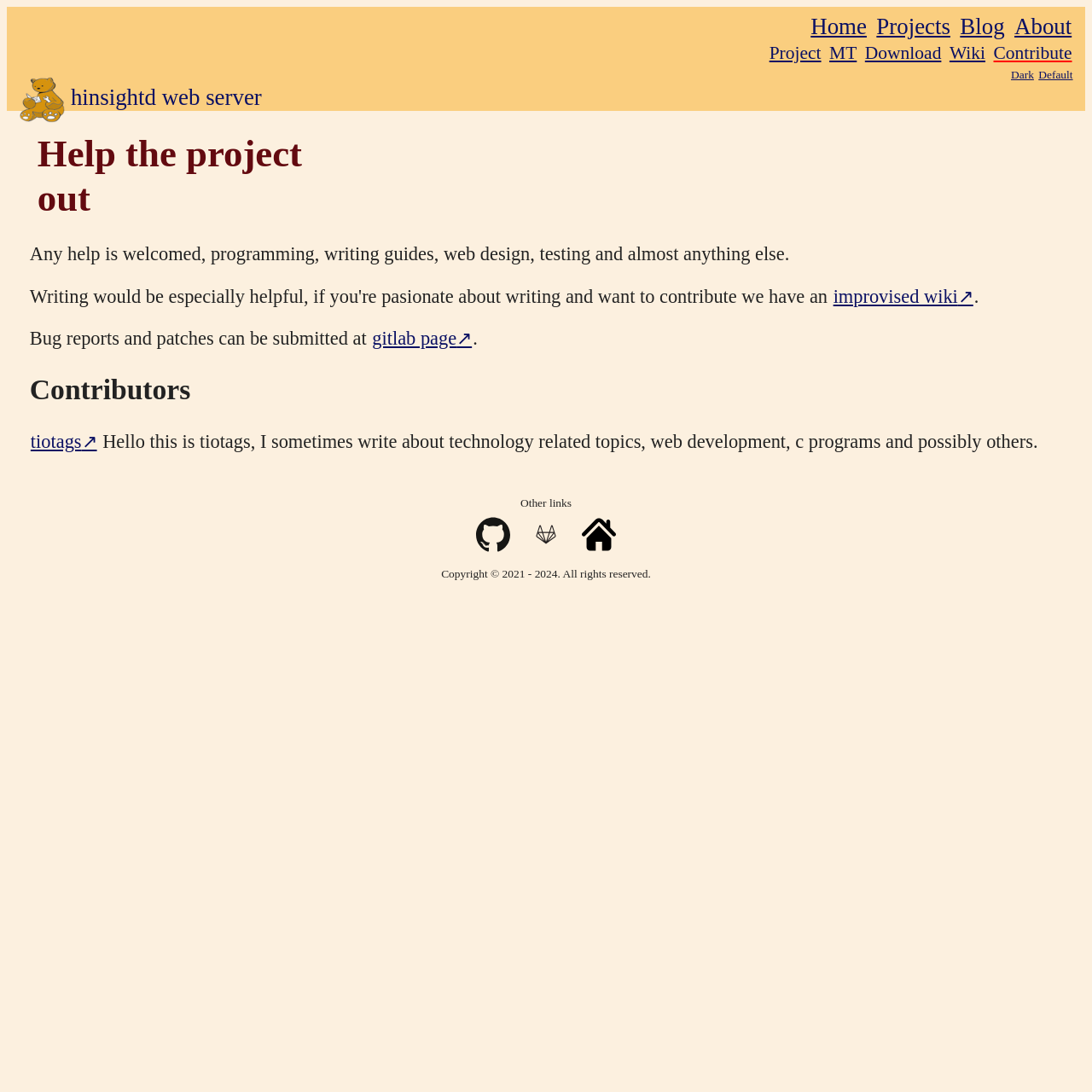How many links are there in the navigation menu?
Answer the question with as much detail as possible.

I counted the links in the navigation menu, which are 'Home', 'Projects', 'Blog', 'About', and 'Project'. There are 5 links in total.